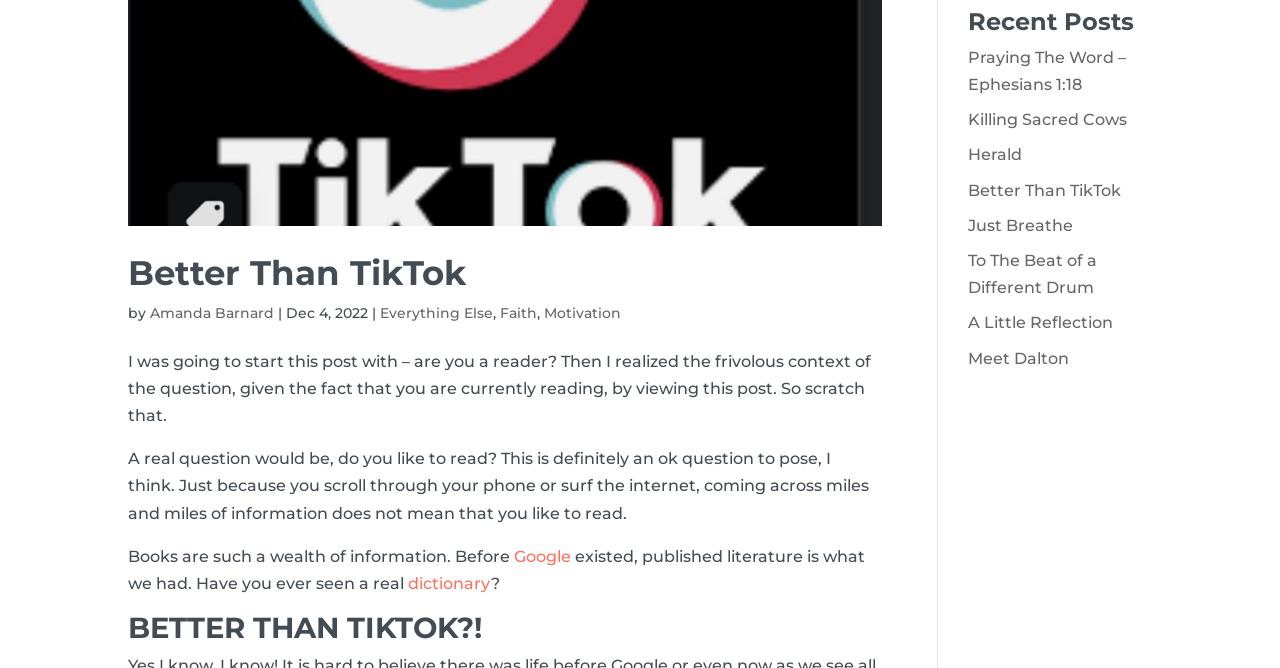Please find the bounding box for the UI component described as follows: "Better Than TikTok".

[0.1, 0.377, 0.364, 0.439]